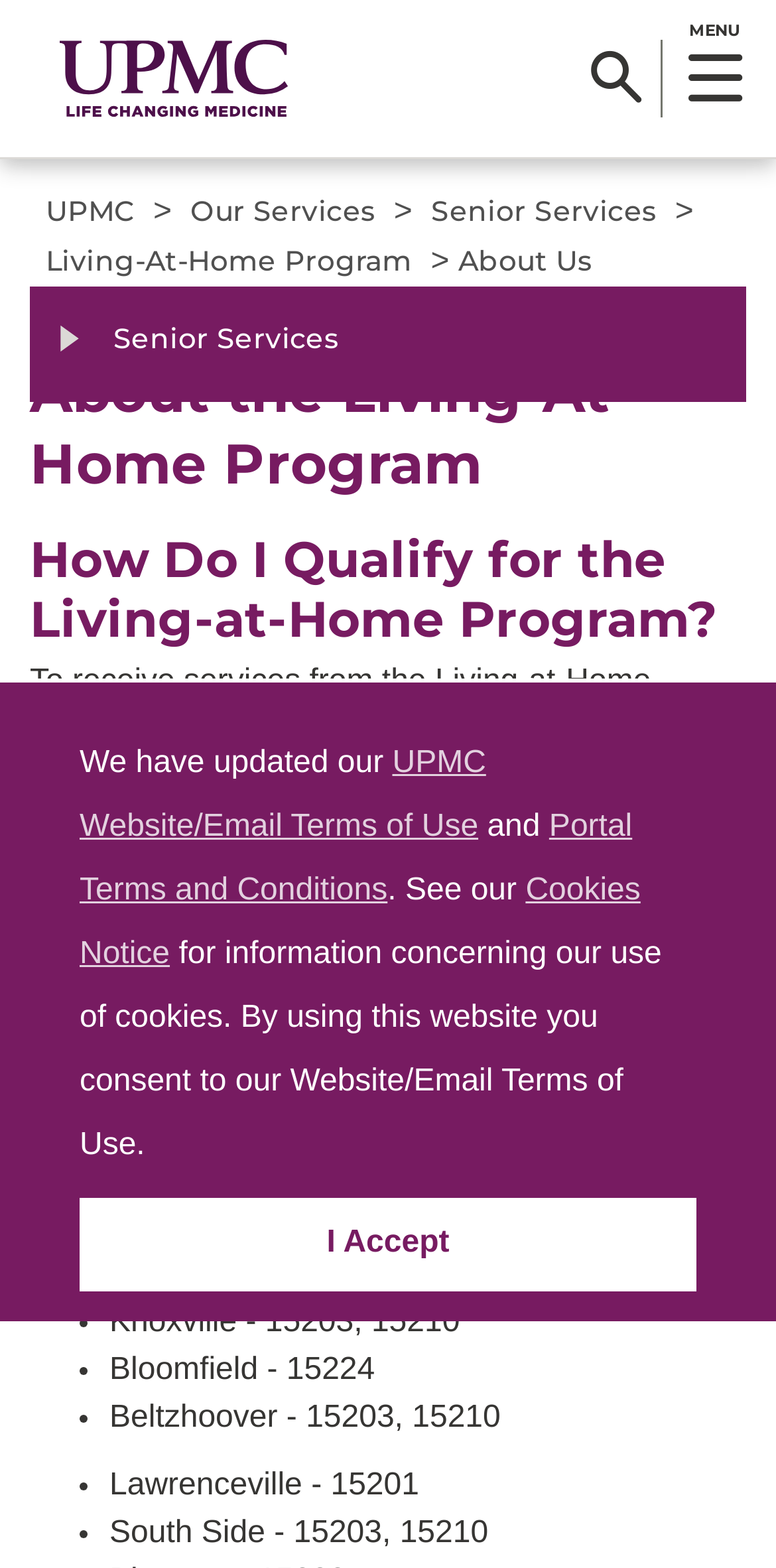Based on the element description I Accept, identify the bounding box of the UI element in the given webpage screenshot. The coordinates should be in the format (top-left x, top-left y, bottom-right x, bottom-right y) and must be between 0 and 1.

[0.103, 0.764, 0.897, 0.824]